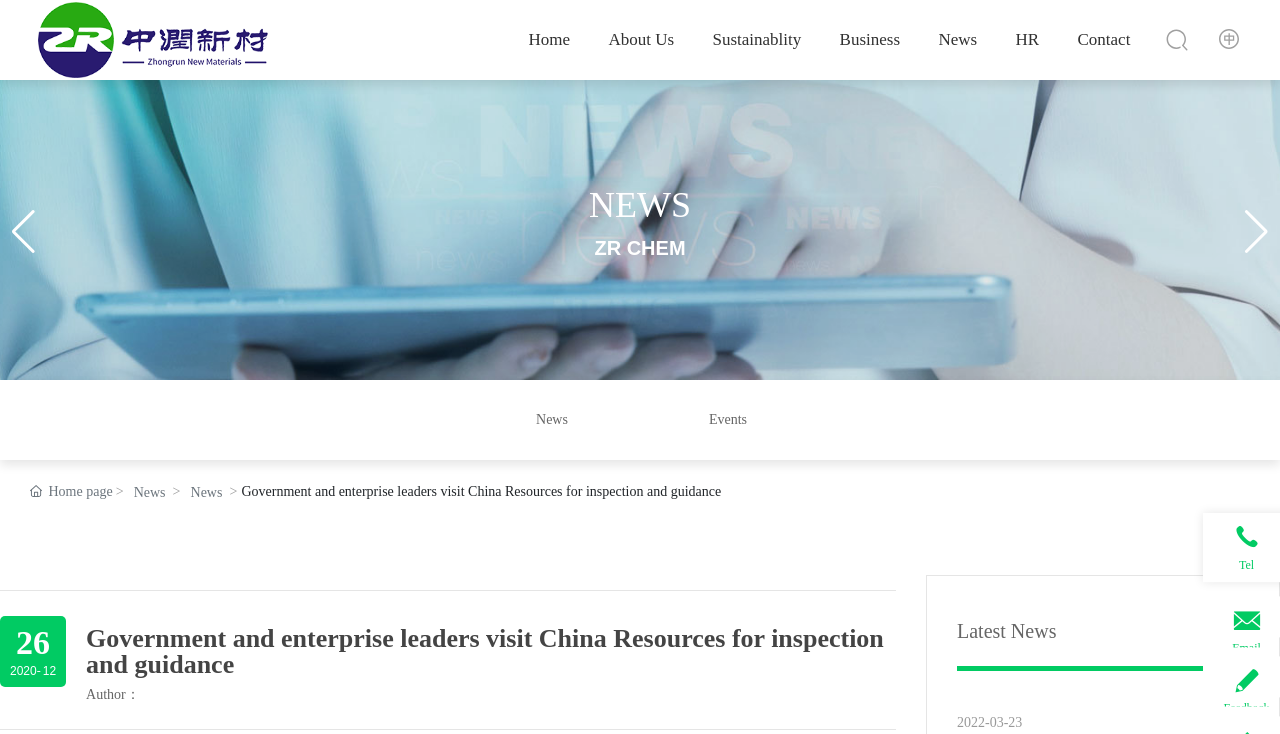What is the date of the latest news?
Provide a fully detailed and comprehensive answer to the question.

The date of the latest news can be found at the bottom of the webpage, where it is written as '2022-03-23'.